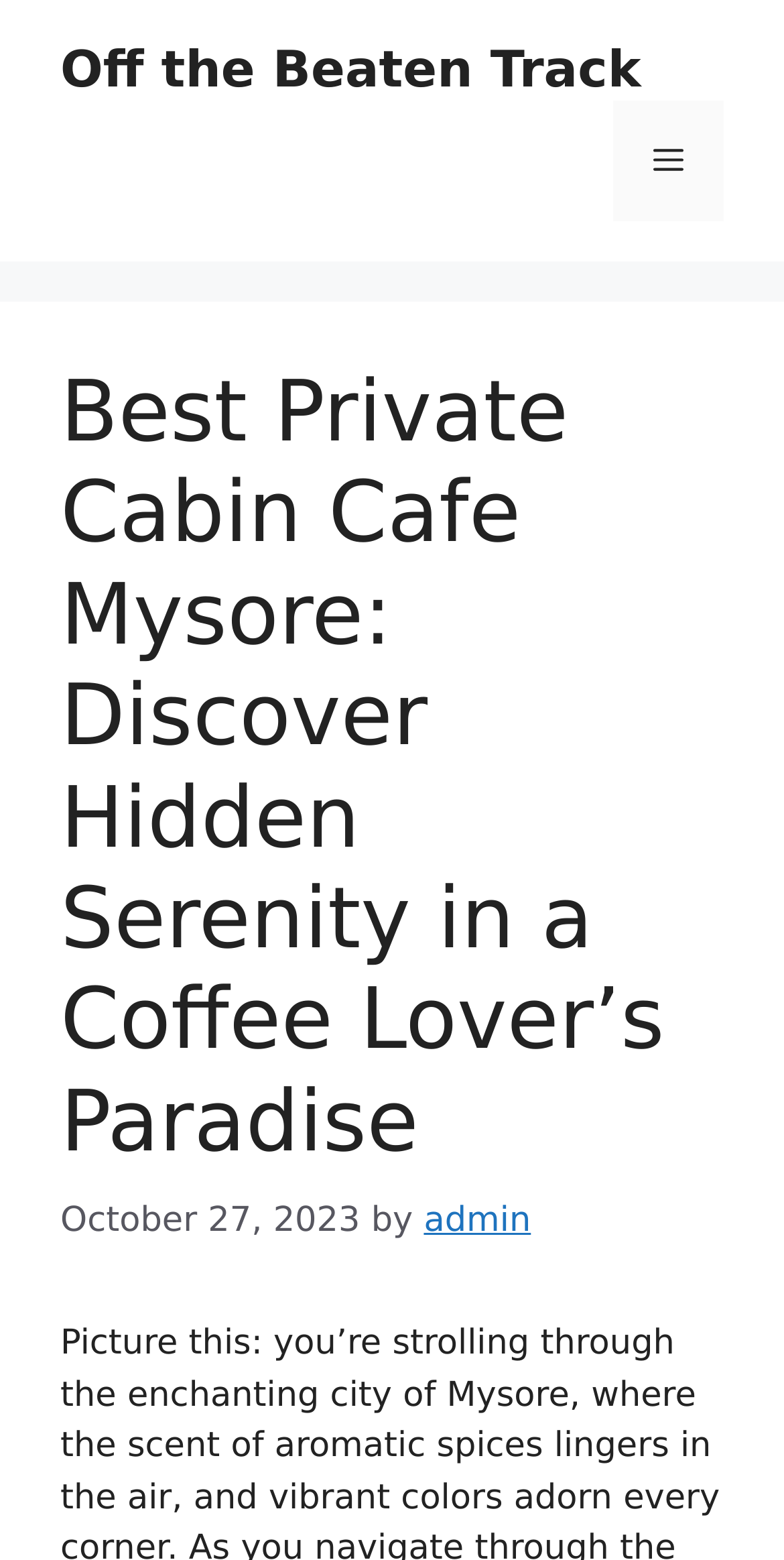Locate the UI element described by Off the Beaten Track in the provided webpage screenshot. Return the bounding box coordinates in the format (top-left x, top-left y, bottom-right x, bottom-right y), ensuring all values are between 0 and 1.

[0.077, 0.026, 0.818, 0.063]